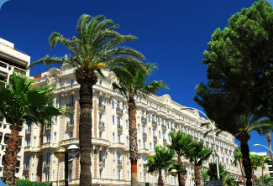What type of travel is embodied in this setting?
Please use the visual content to give a single word or phrase answer.

Luxury travel